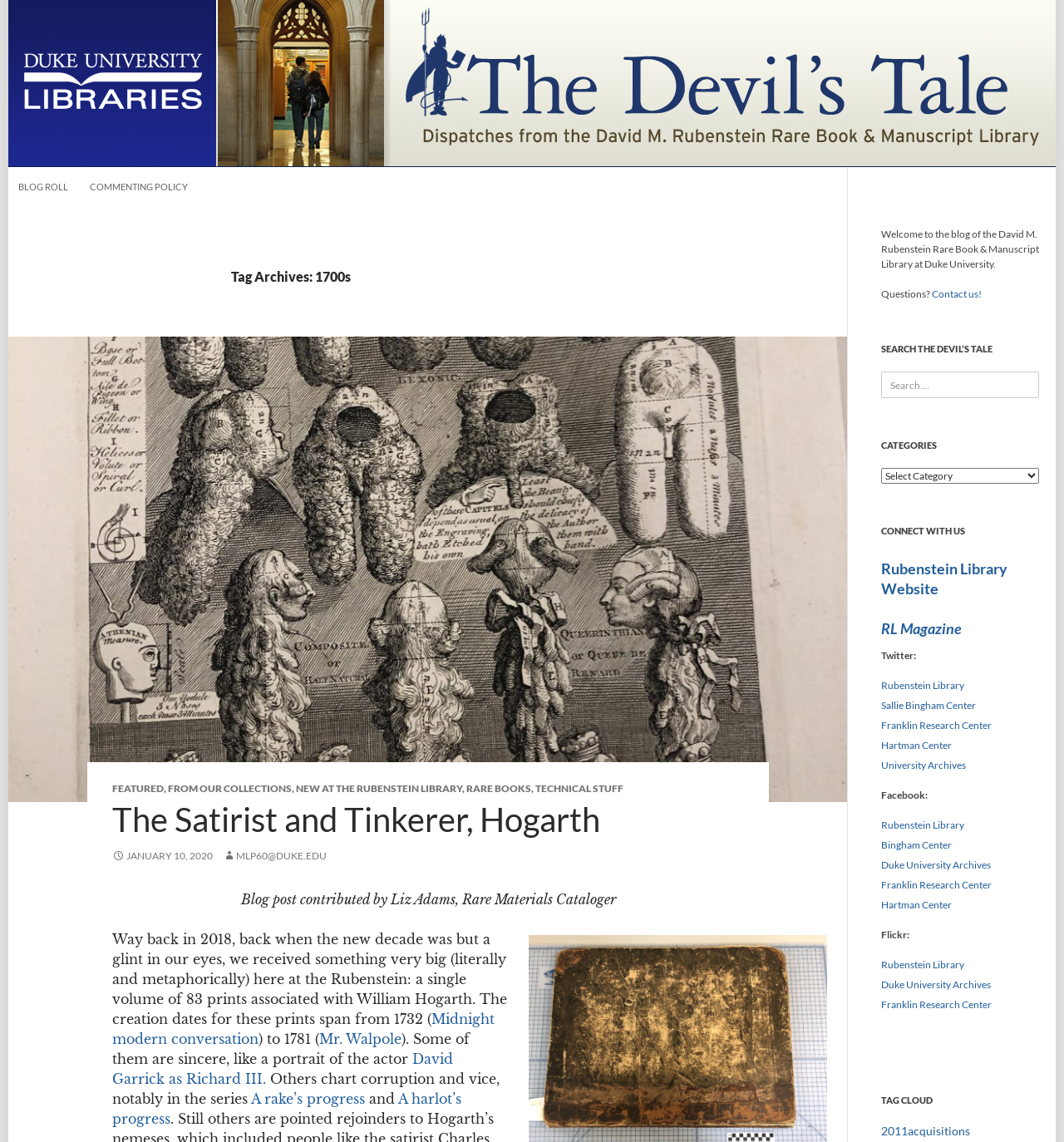Determine the bounding box coordinates of the region I should click to achieve the following instruction: "Search the blog". Ensure the bounding box coordinates are four float numbers between 0 and 1, i.e., [left, top, right, bottom].

[0.828, 0.325, 0.977, 0.349]